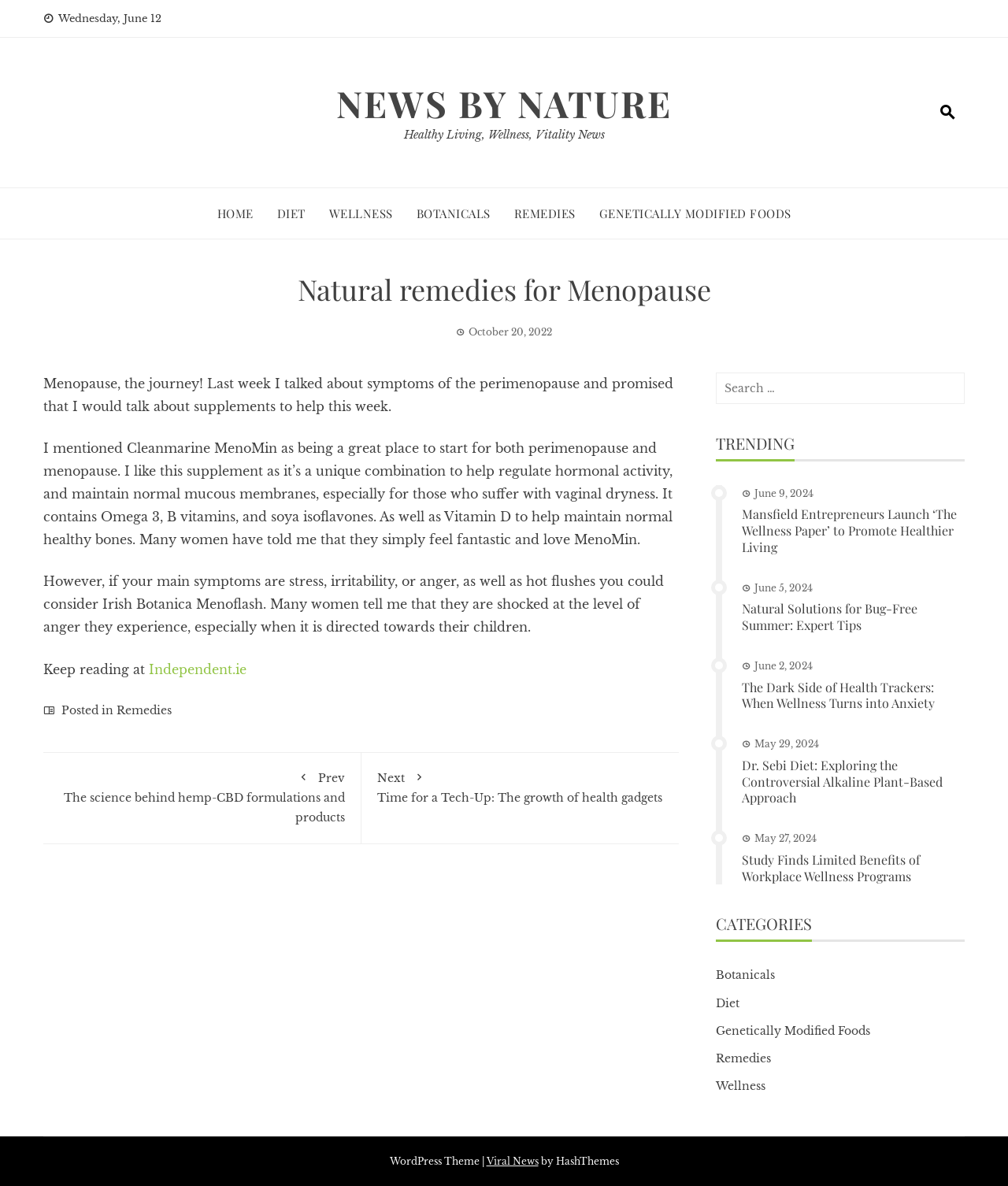Answer the question in a single word or phrase:
What is the purpose of the search box?

To search for articles